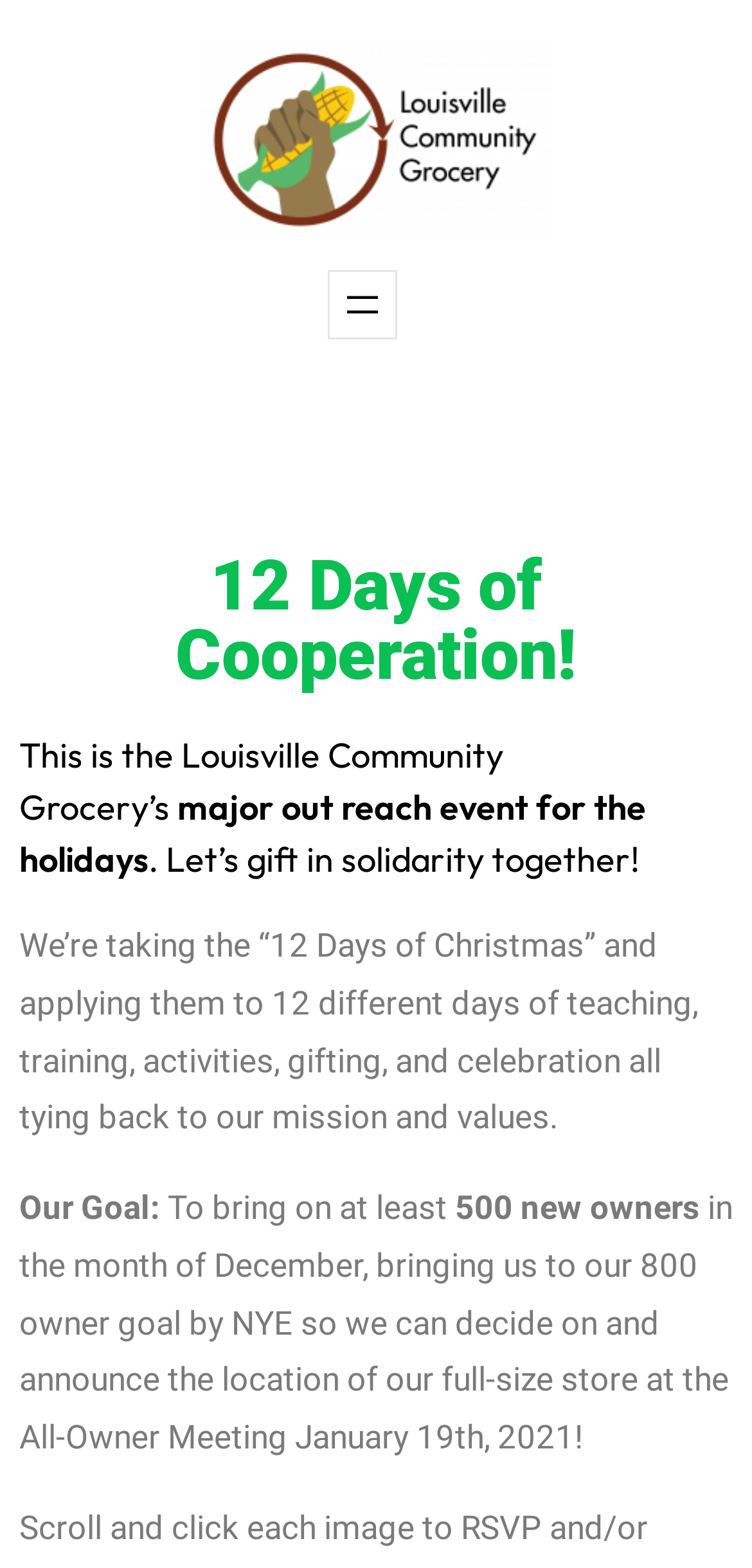Determine the bounding box coordinates for the UI element matching this description: "parent_node: Home aria-label="Open menu"".

[0.435, 0.172, 0.527, 0.217]